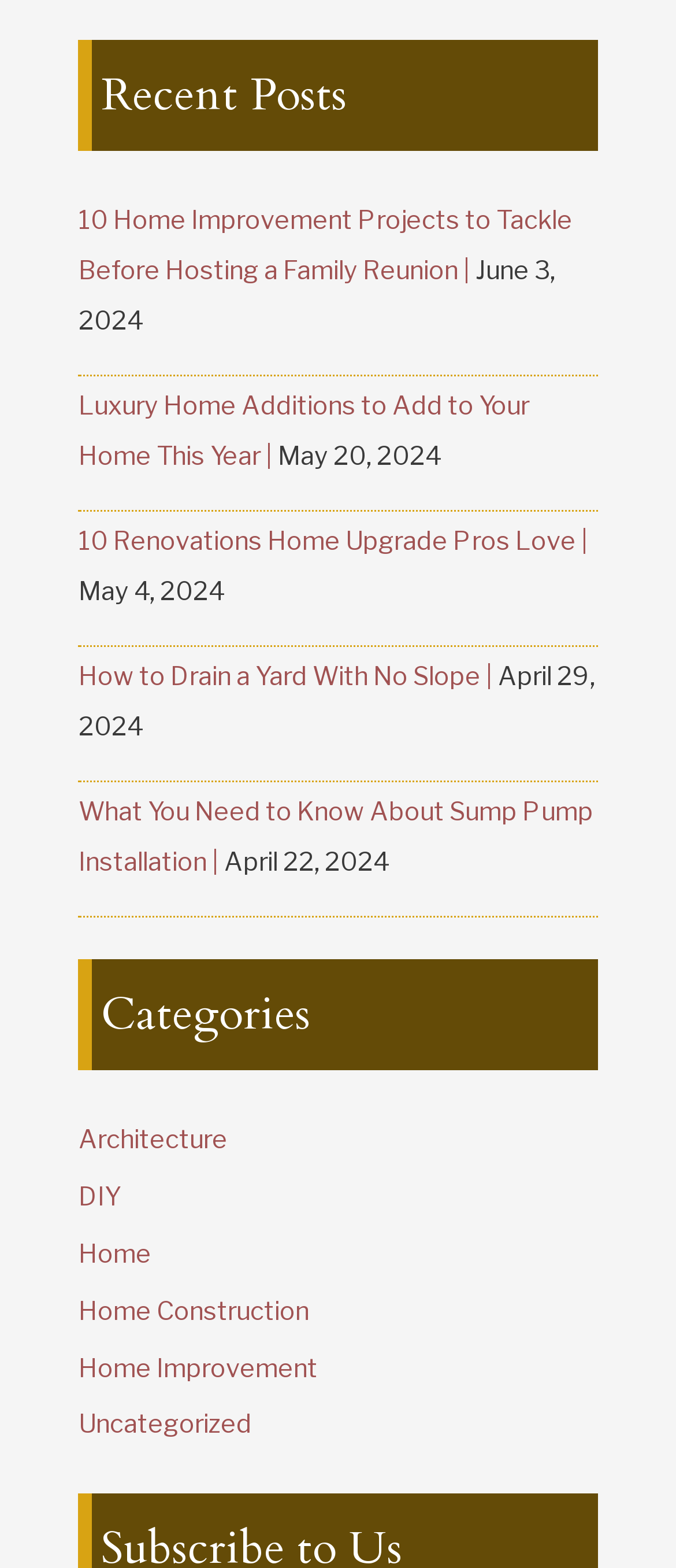Answer in one word or a short phrase: 
How many recent posts are listed on the webpage?

5